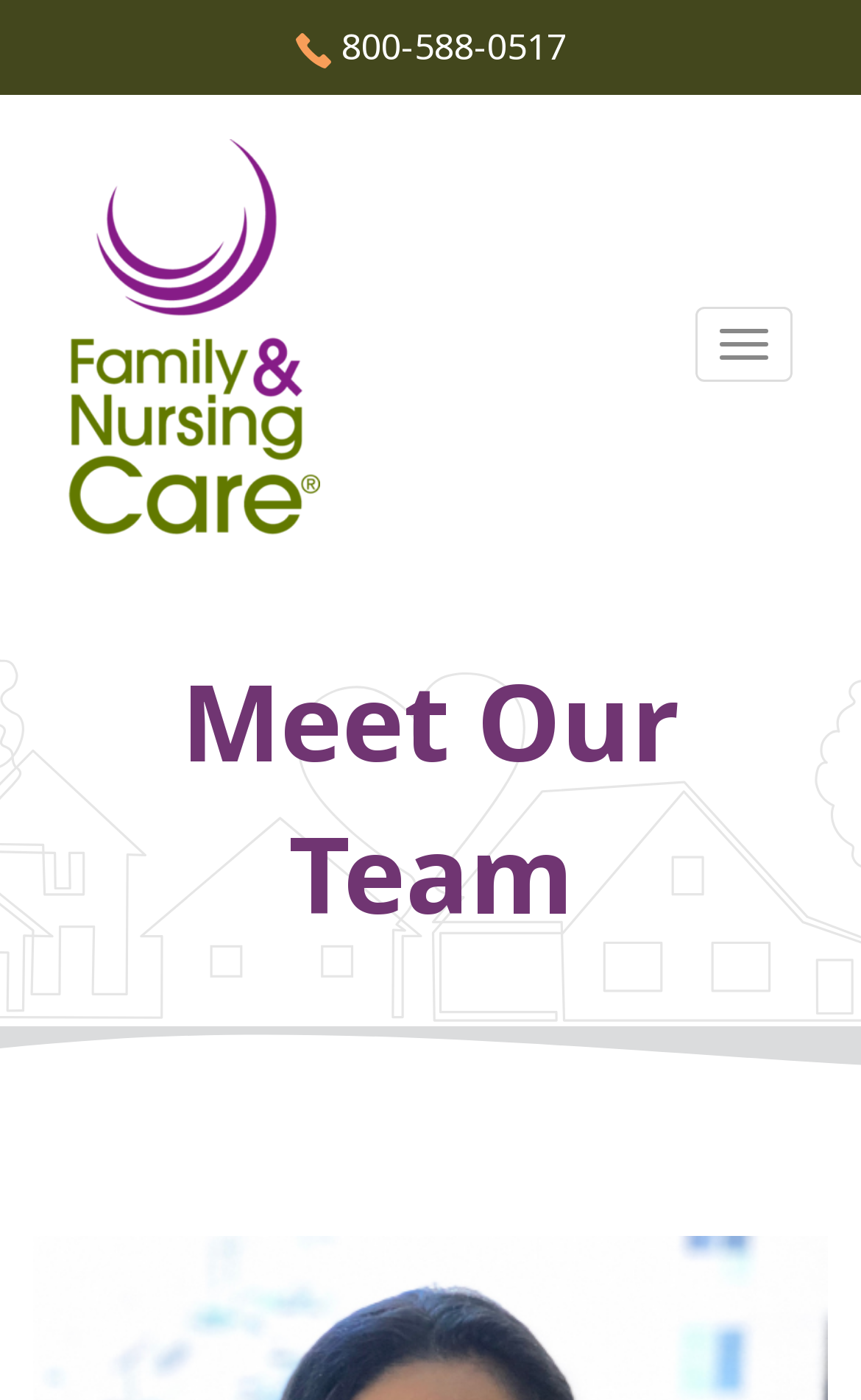Please extract the webpage's main title and generate its text content.

Meet Our Team